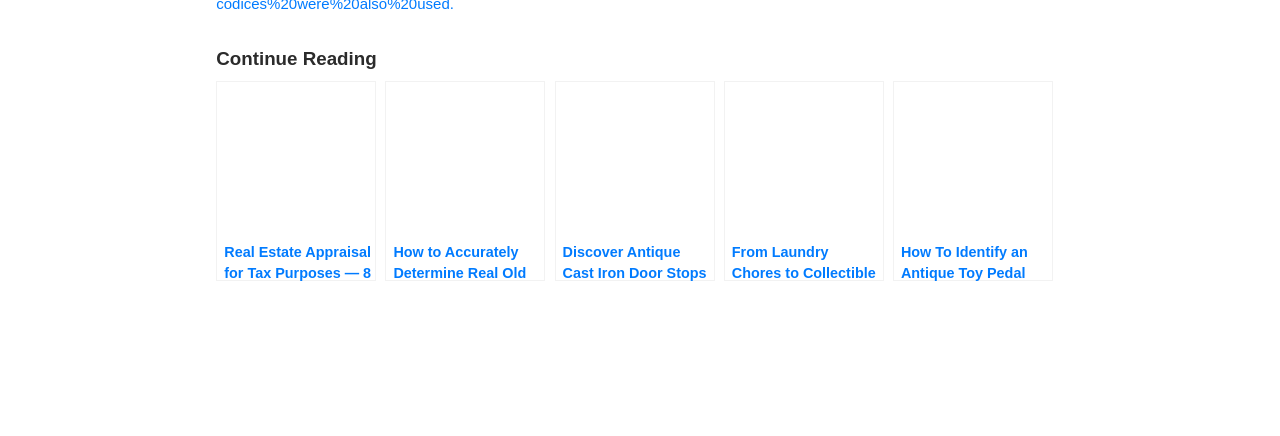Give a concise answer of one word or phrase to the question: 
What is the topic of the first link?

Real Estate Appraisal